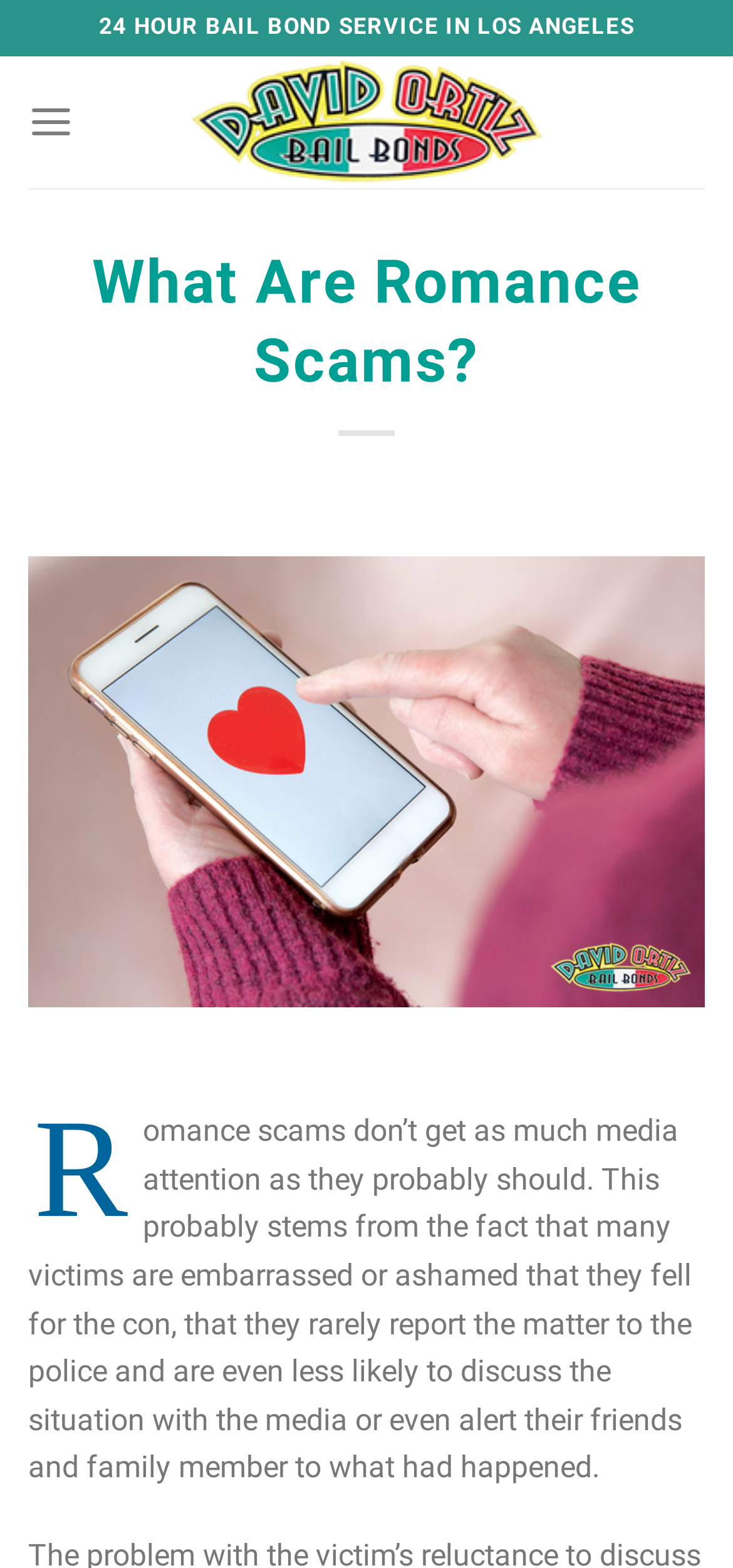What is the purpose of the webpage? Observe the screenshot and provide a one-word or short phrase answer.

To educate about romance scams